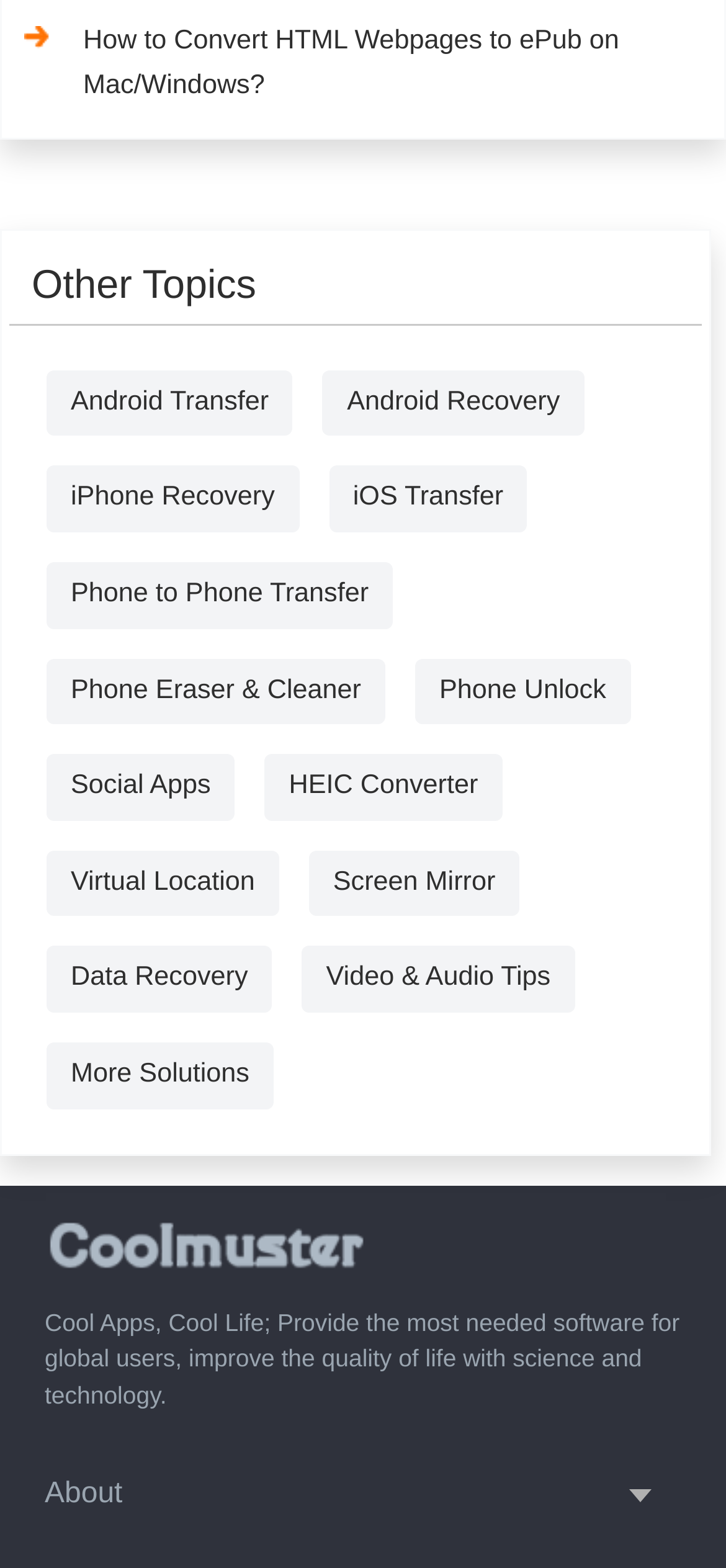What is the purpose of the 'Phone Eraser & Cleaner' button?
Using the information from the image, answer the question thoroughly.

Based on the text on the 'Phone Eraser & Cleaner' button, it can be inferred that the purpose of this button is to erase and clean phone data, likely for privacy or security reasons.